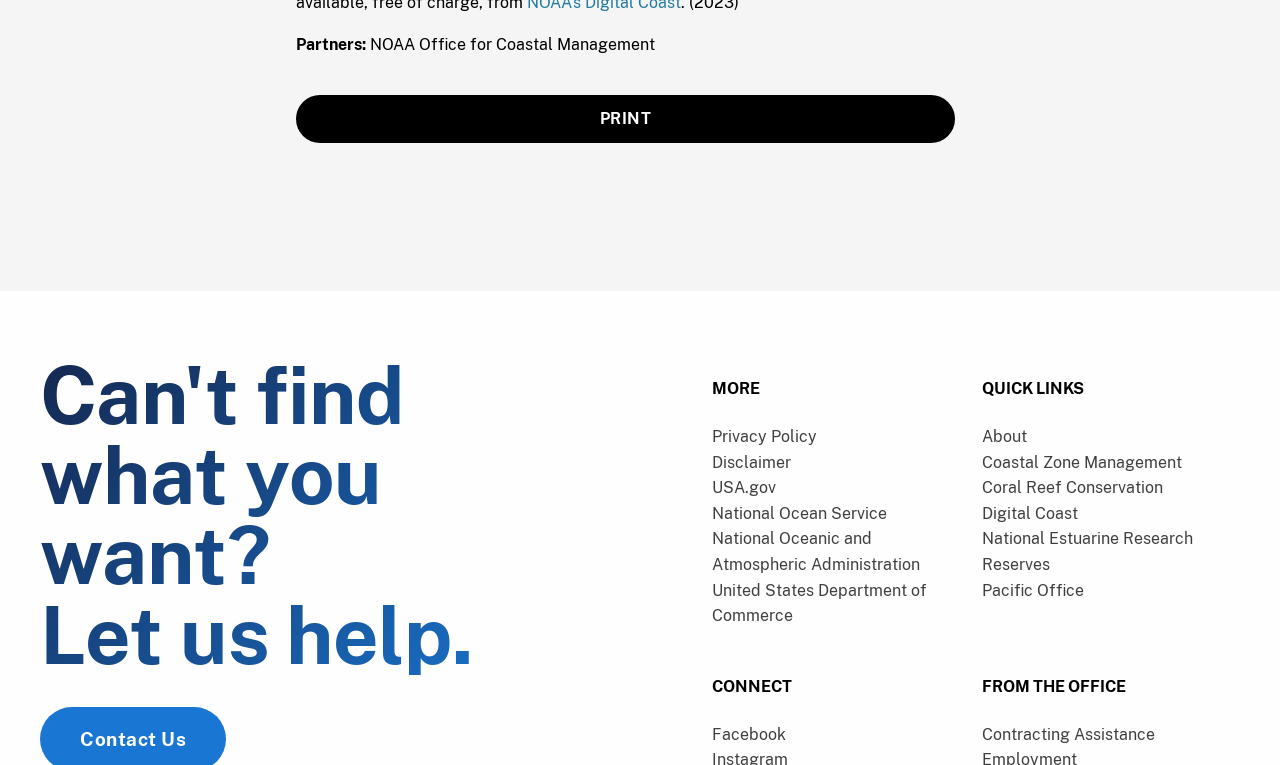Find and indicate the bounding box coordinates of the region you should select to follow the given instruction: "Explore QUICK LINKS".

[0.767, 0.496, 0.959, 0.523]